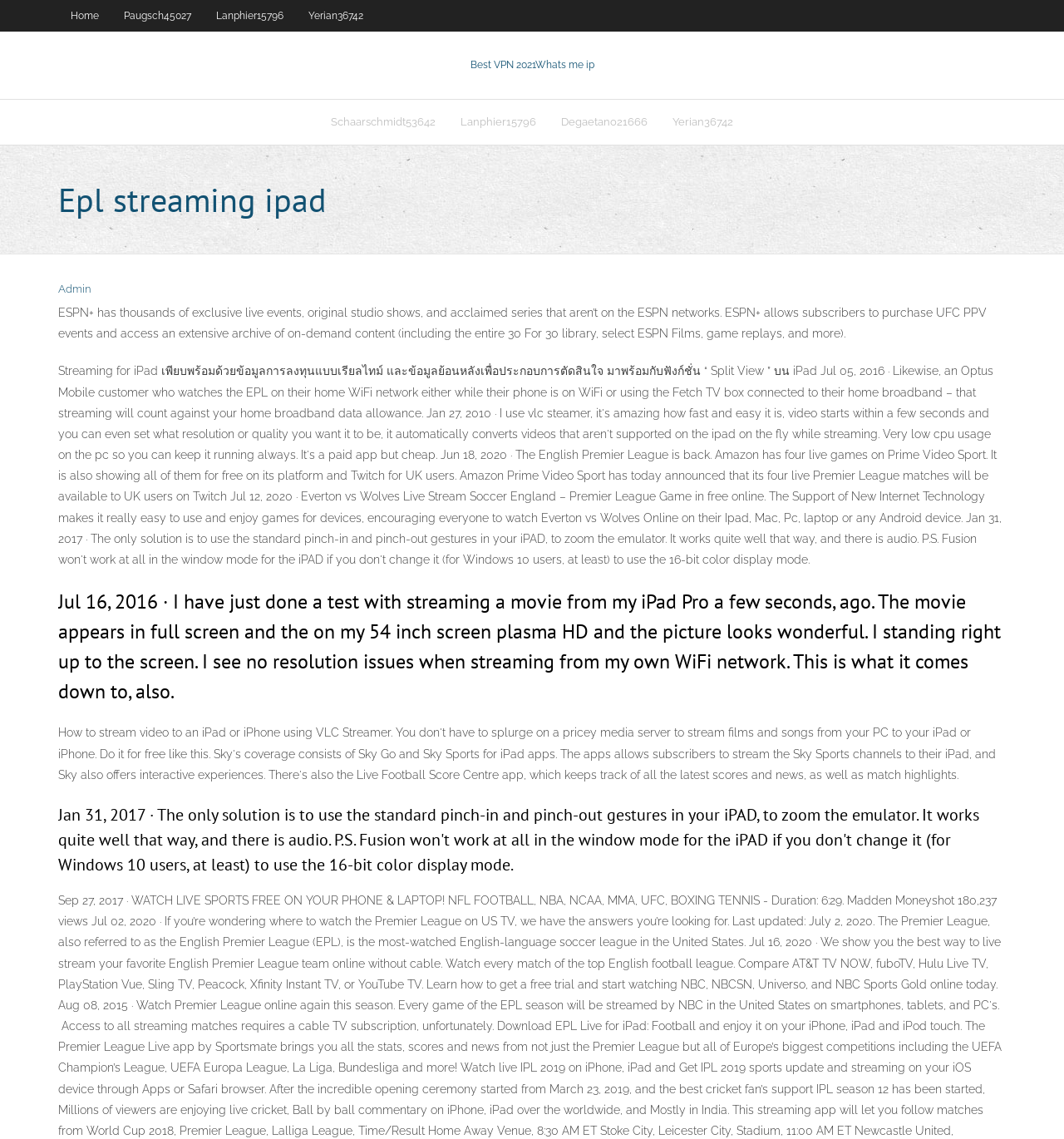Please give a succinct answer to the question in one word or phrase:
How many tables are on the webpage?

3